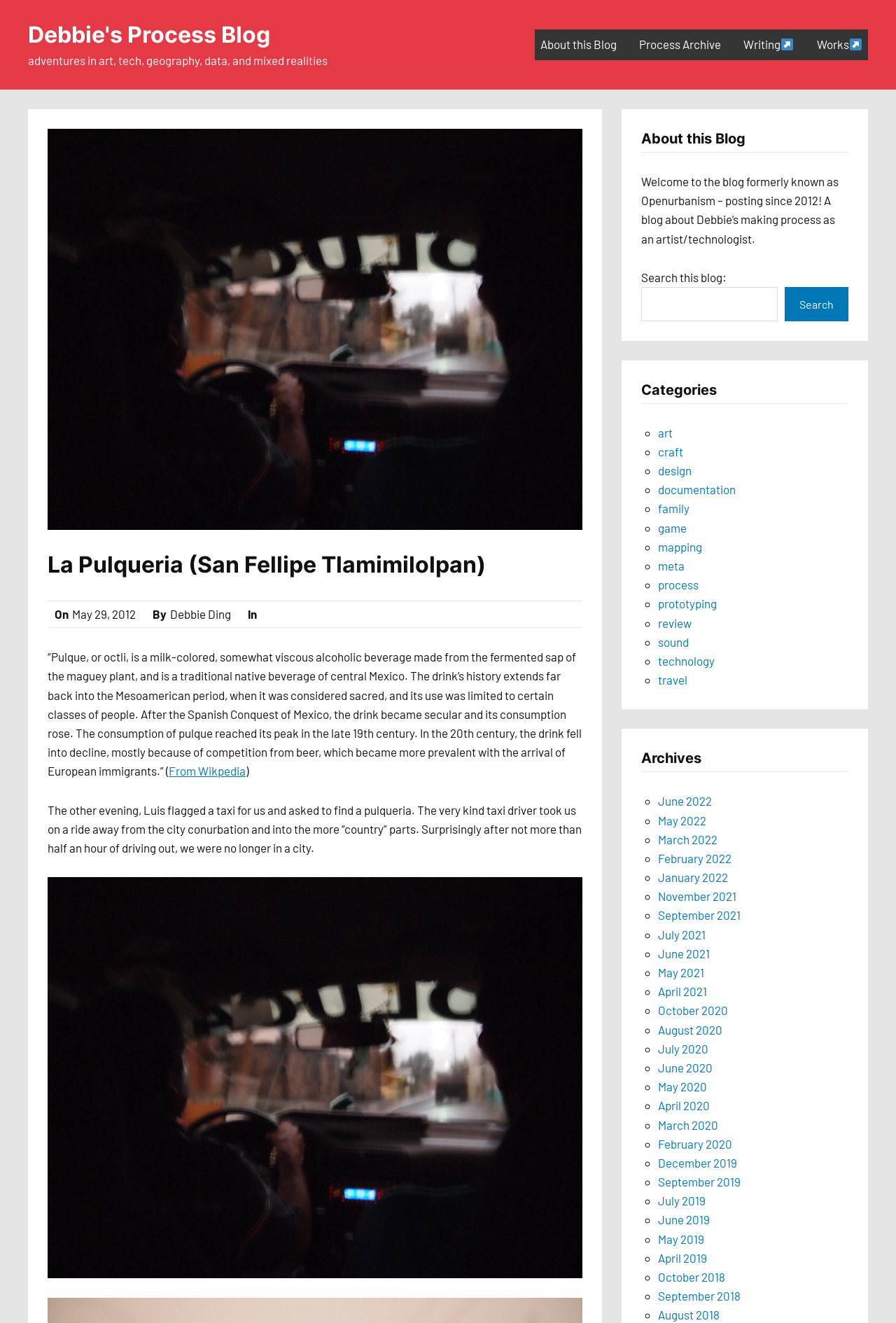Describe all significant elements and features of the webpage.

This webpage is a blog titled "La Pulqueria (San Fellipe Tlamimilolpan) – Debbie's Process Blog". At the top, there is a heading with the blog title, accompanied by a link to the blog. Below the title, there is a brief description of the blog, which mentions adventures in art, tech, geography, data, and mixed realities.

To the right of the title, there is a navigation menu with links to "About this Blog", "Process Archive", "Writing", and "Works". Each of these links has an arrow icon next to it.

Below the navigation menu, there is a large image of "La Pulqueria (San Fellipe Tlamimilolpan)" with a heading above it. The image takes up most of the width of the page.

Under the image, there is a block of text that discusses pulque, a traditional Mexican beverage, and its history. The text includes a quote from Wikipedia and a personal anecdote about visiting a pulqueria.

To the right of the text, there is a sidebar with several sections. The first section is a heading titled "About this Blog" with a brief description of the blog. Below this, there is a search bar with a button to search the blog.

The next section is titled "Categories" and lists various categories such as art, craft, design, and technology, each with a bullet point marker. Below this, there is a section titled "Archives" that lists links to monthly archives of the blog, with each month represented by a bullet point marker.

Throughout the page, there are several images, including one titled "P5274631" that appears to be a photo taken at a pulqueria.